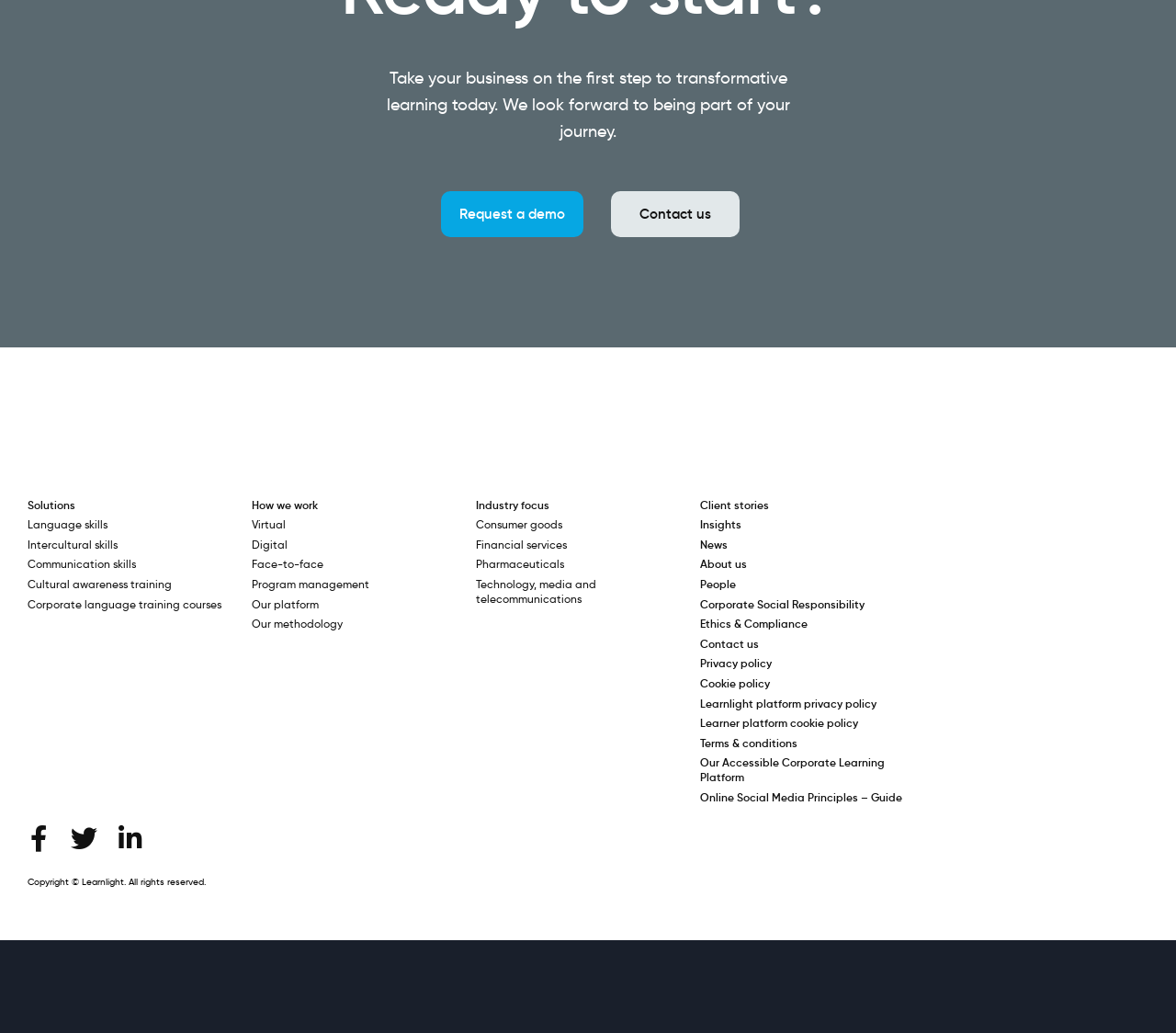Determine the bounding box coordinates of the region that needs to be clicked to achieve the task: "Subscribe to the newsletter".

None